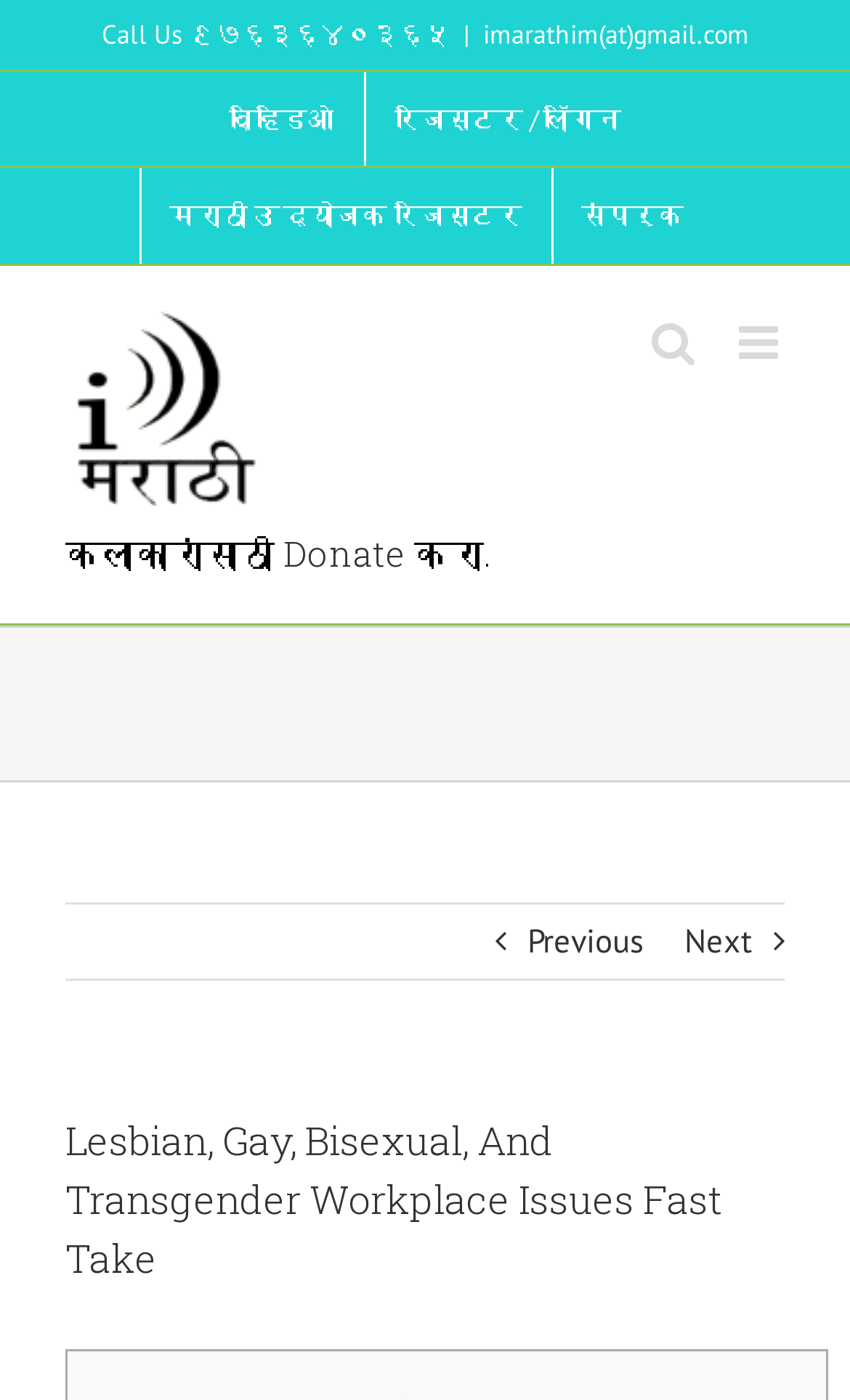How many navigation links are at the top of the webpage?
Could you answer the question with a detailed and thorough explanation?

I counted the navigation links at the top of the webpage, which are 'Toggle mobile menu' and 'Toggle mobile search'.